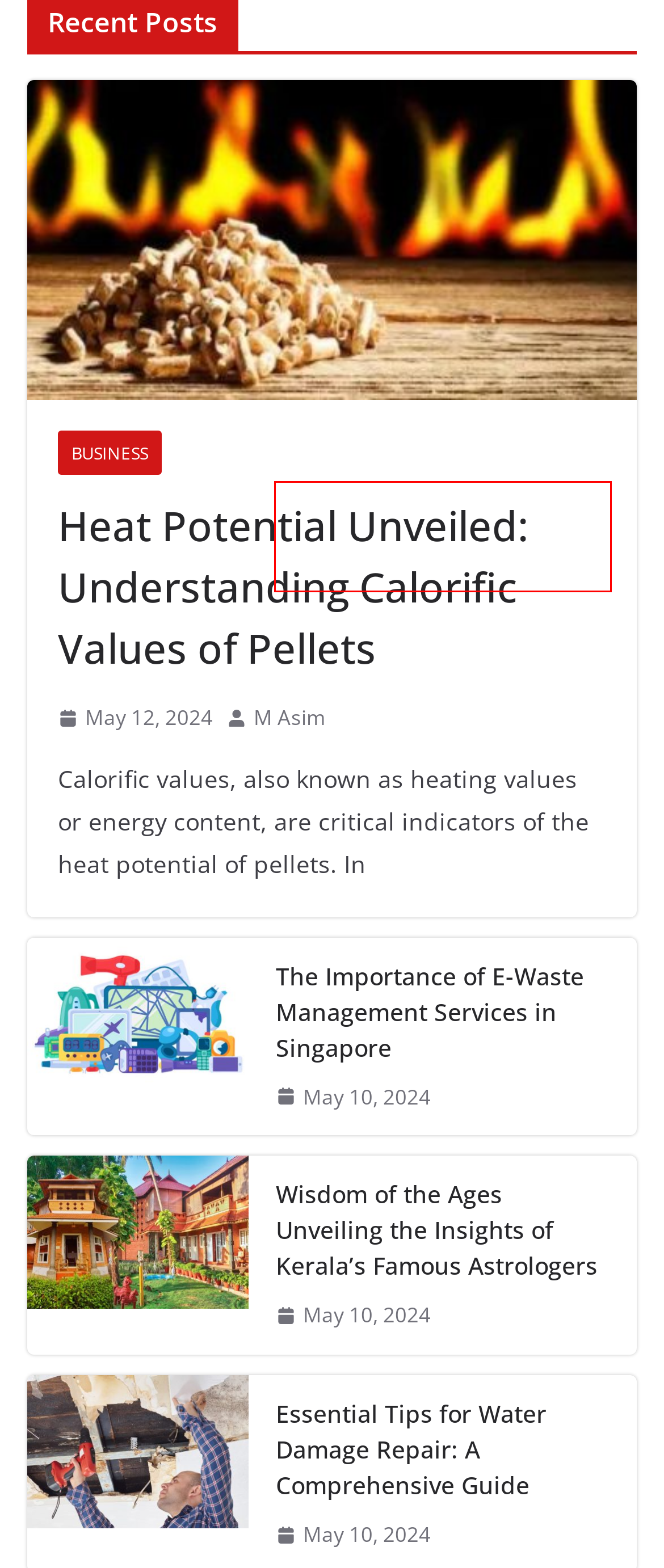Examine the screenshot of a webpage with a red bounding box around a UI element. Your task is to identify the webpage description that best corresponds to the new webpage after clicking the specified element. The given options are:
A. Health Archives - Businessegy
B. How to Start Your Own Successful Furniture Business: A Step-by-Step Guide - Businessegy
C. How to organize your home business office - Businessegy
D. Dream Homes Await: Finding Your Ideal Property with RE/MAX Belize - Businessegy
E. Wisdom of the Ages Unveiling the Insights of Kerala's Famous Astrologers - Businessegy
F. Essential Tips for Water Damage Repair: A Comprehensive Guide - Businessegy
G. M Asim, Author at Businessegy
H. The Importance of E-Waste Management Services in Singapore - Businessegy

H